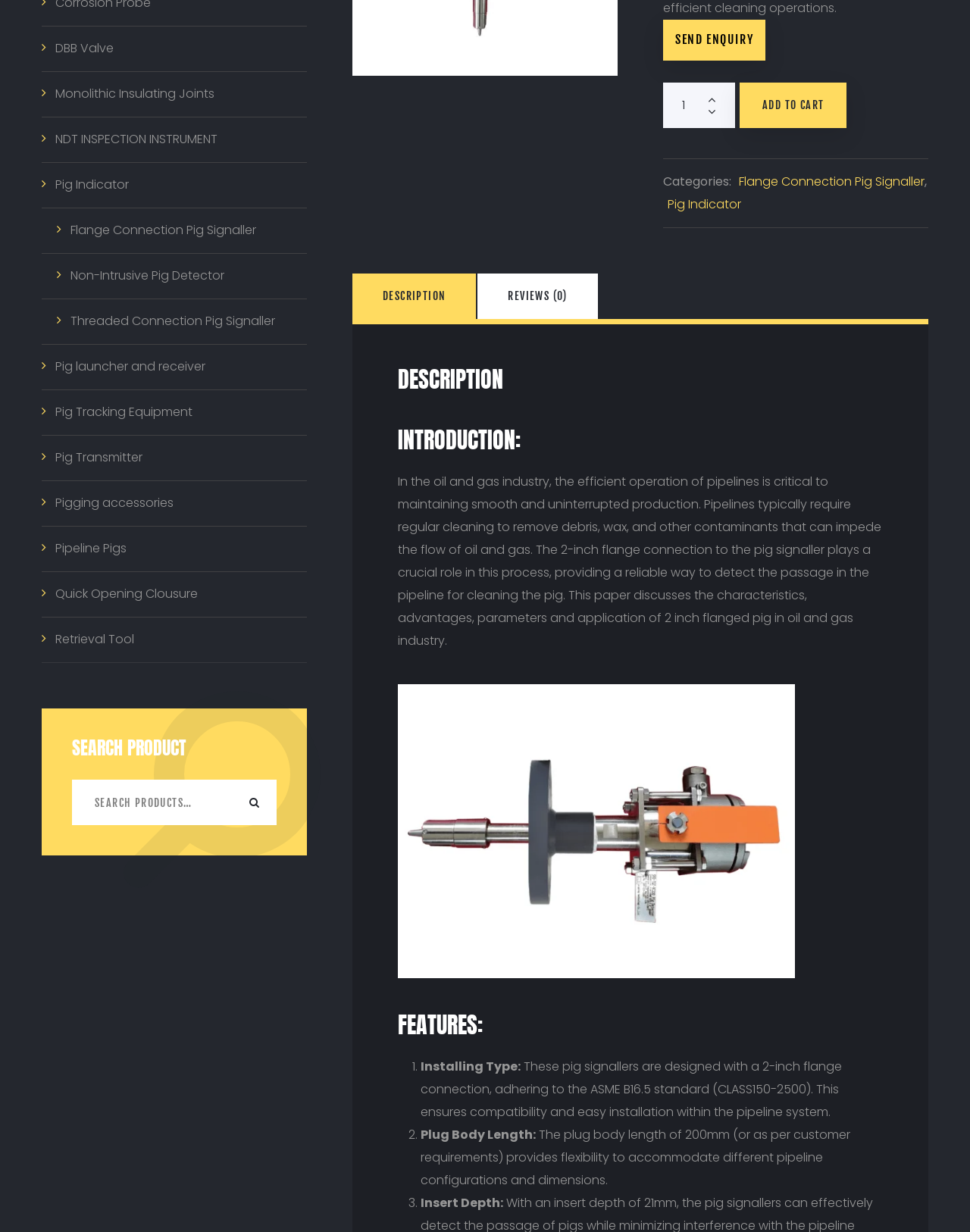Identify the bounding box for the UI element specified in this description: "Description". The coordinates must be four float numbers between 0 and 1, formatted as [left, top, right, bottom].

[0.363, 0.222, 0.491, 0.259]